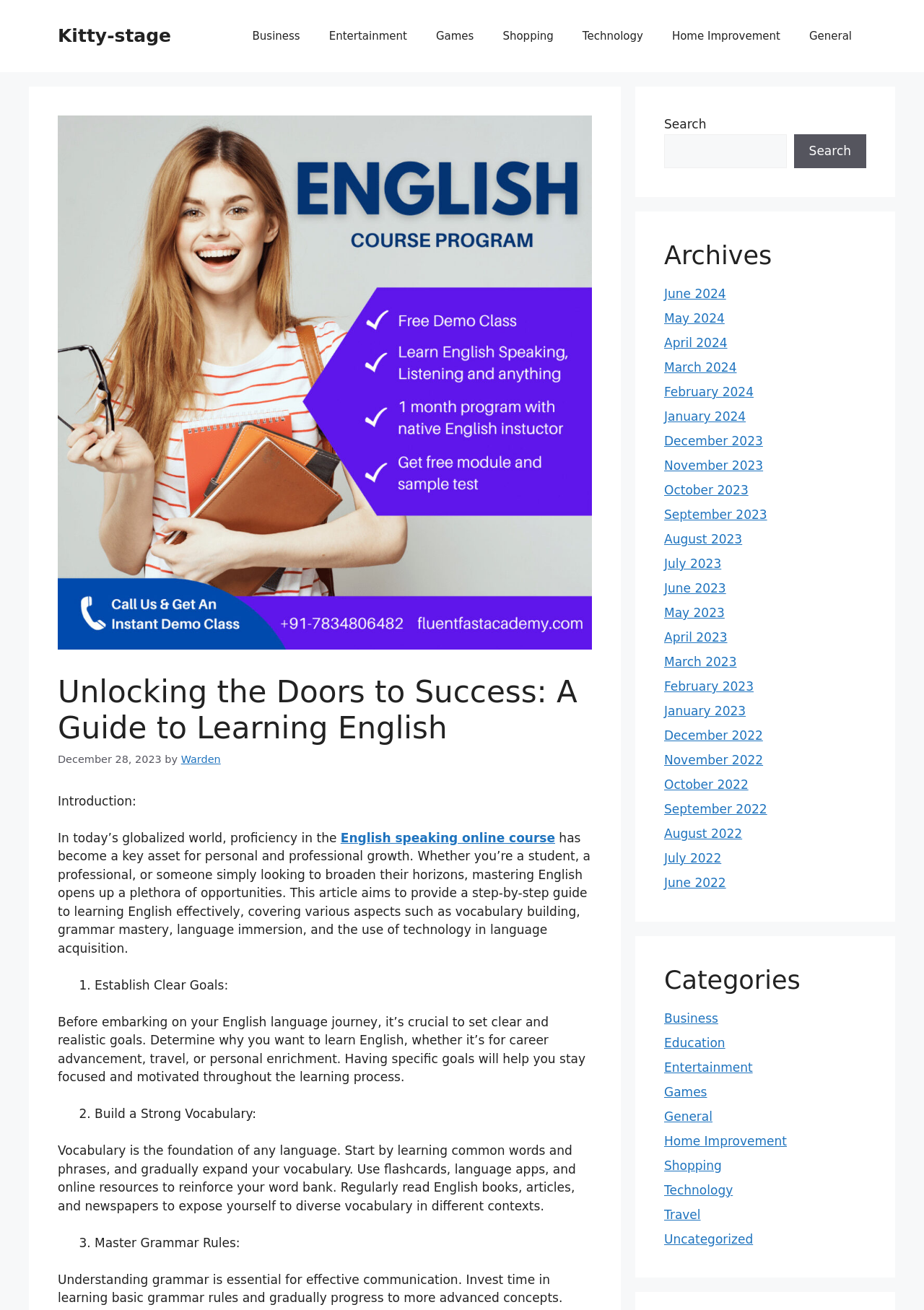Provide the bounding box coordinates of the section that needs to be clicked to accomplish the following instruction: "Search for something."

[0.719, 0.102, 0.851, 0.128]